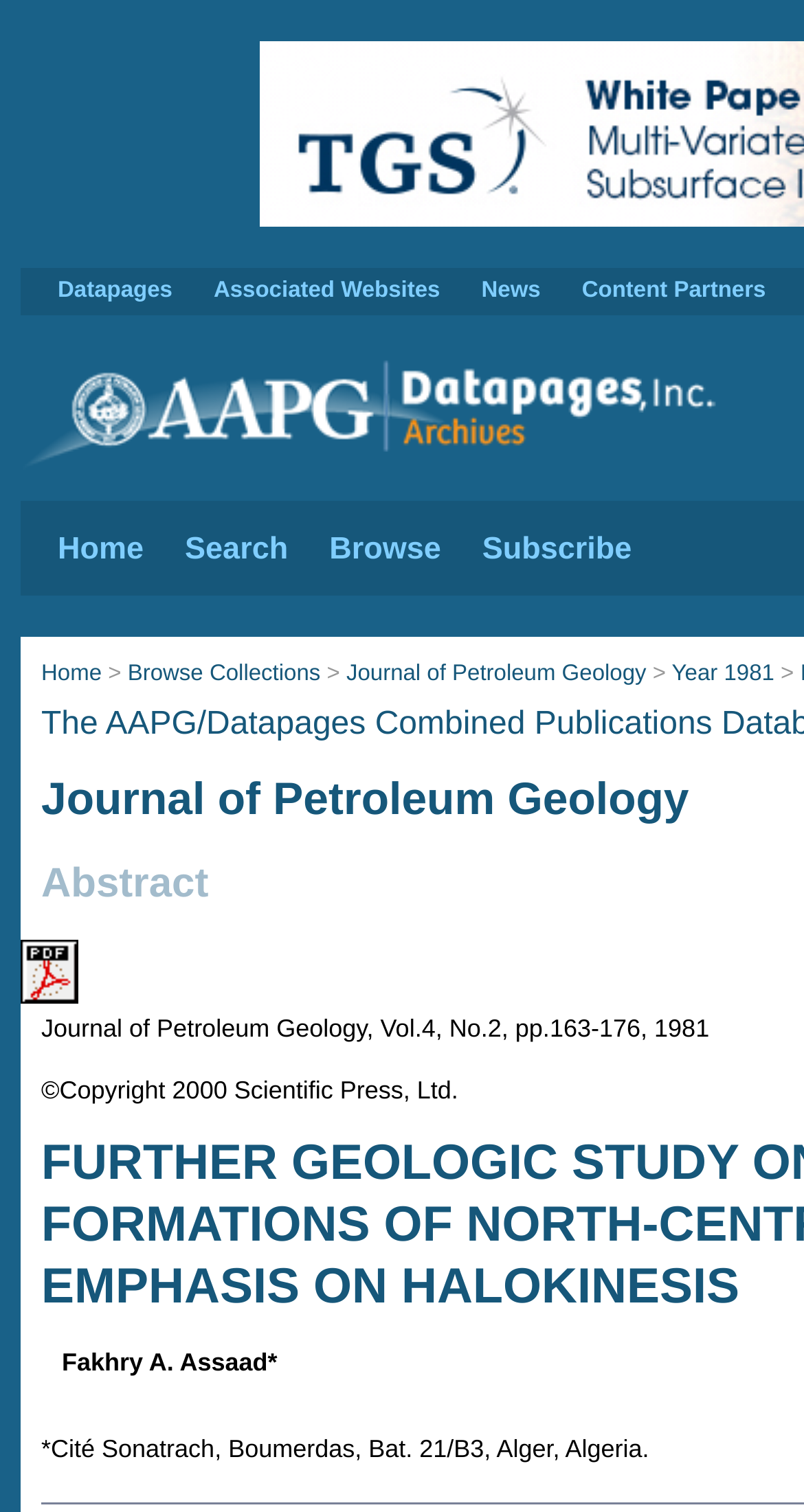Identify the bounding box of the HTML element described as: "Journal of Petroleum Geology".

[0.051, 0.51, 0.857, 0.545]